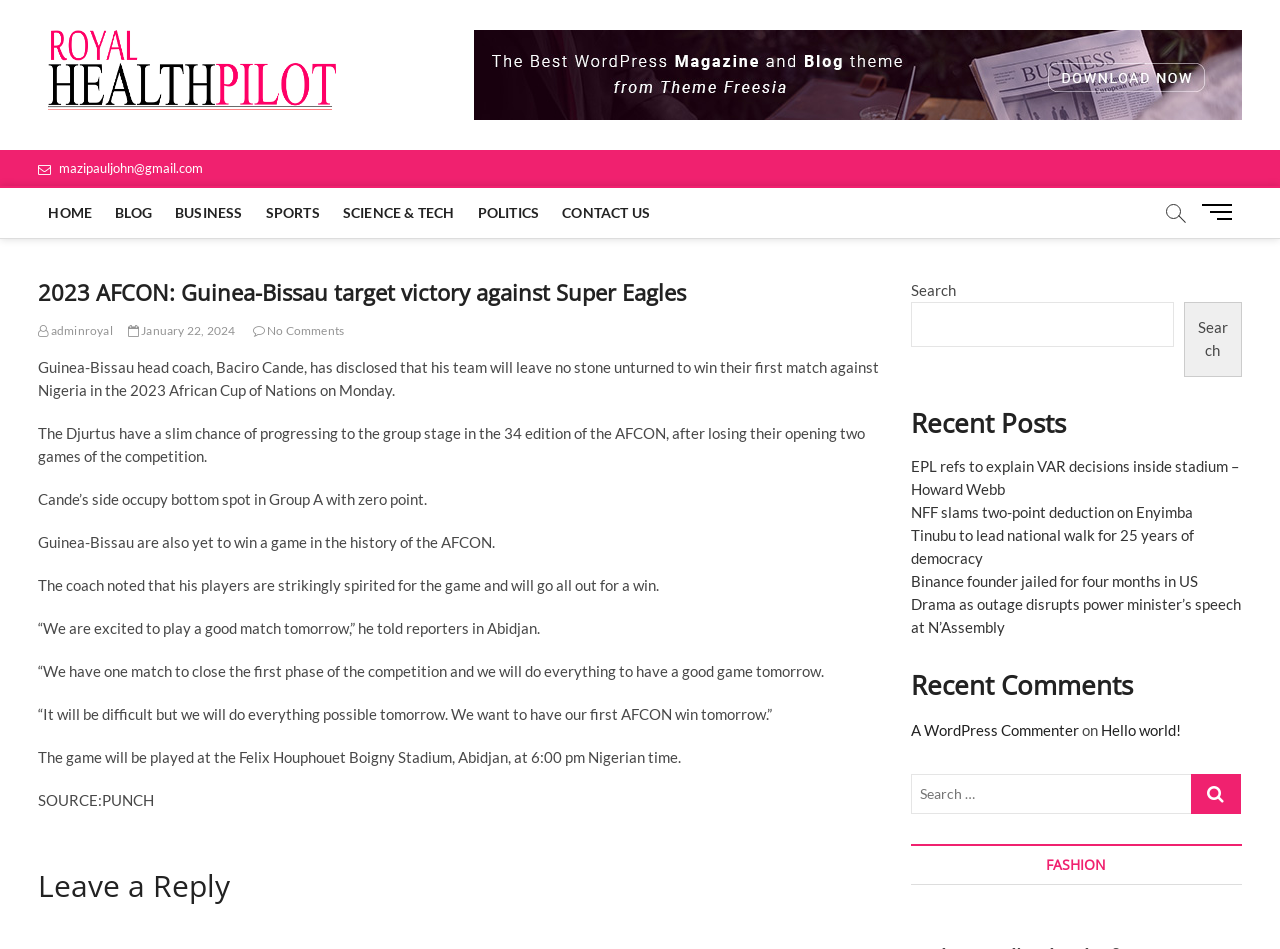Please locate the clickable area by providing the bounding box coordinates to follow this instruction: "Read the recent post 'EPL refs to explain VAR decisions inside stadium – Howard Webb'".

[0.711, 0.481, 0.968, 0.525]